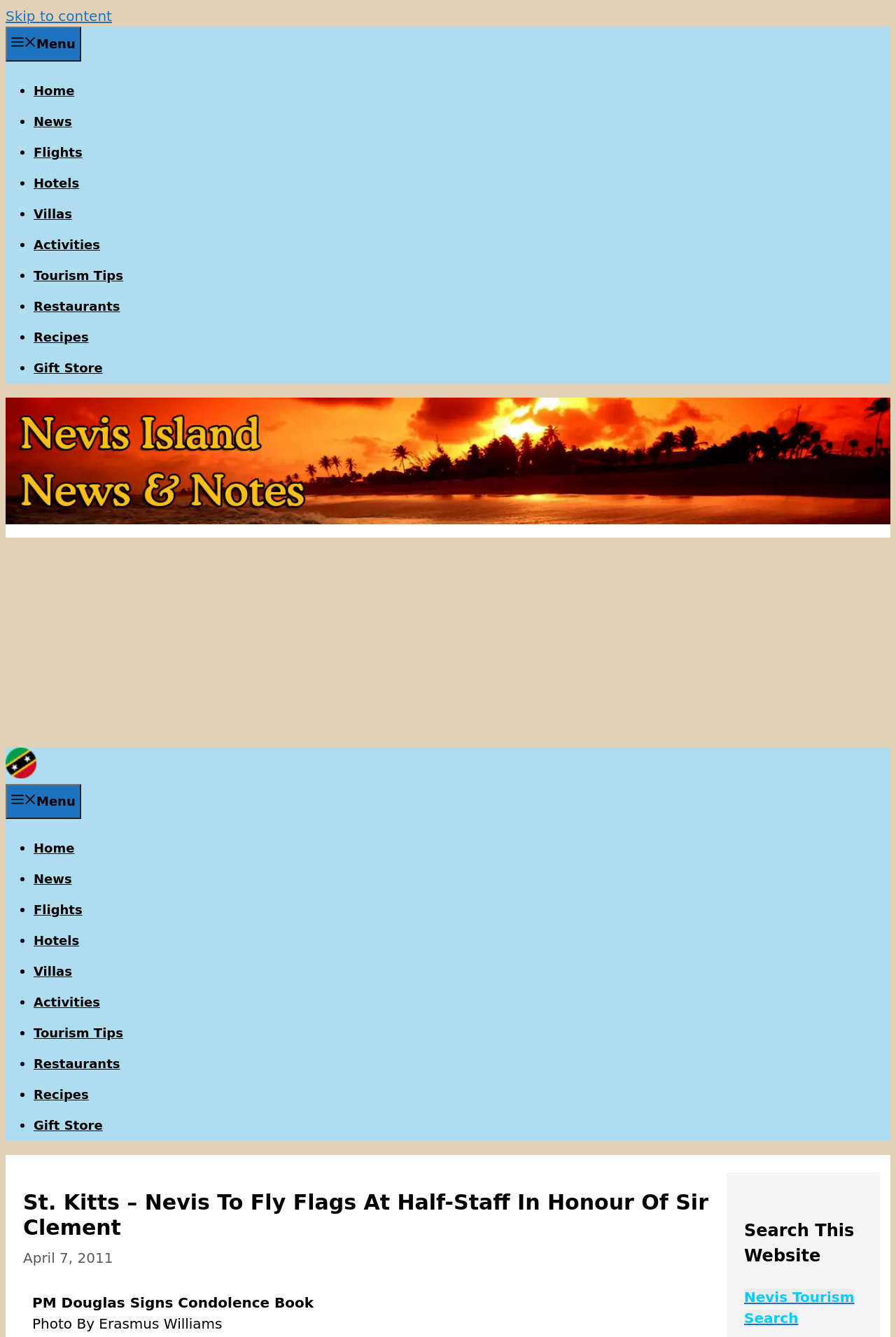Give a short answer to this question using one word or a phrase:
What is the name of the person who took the photo?

Erasmus Williams